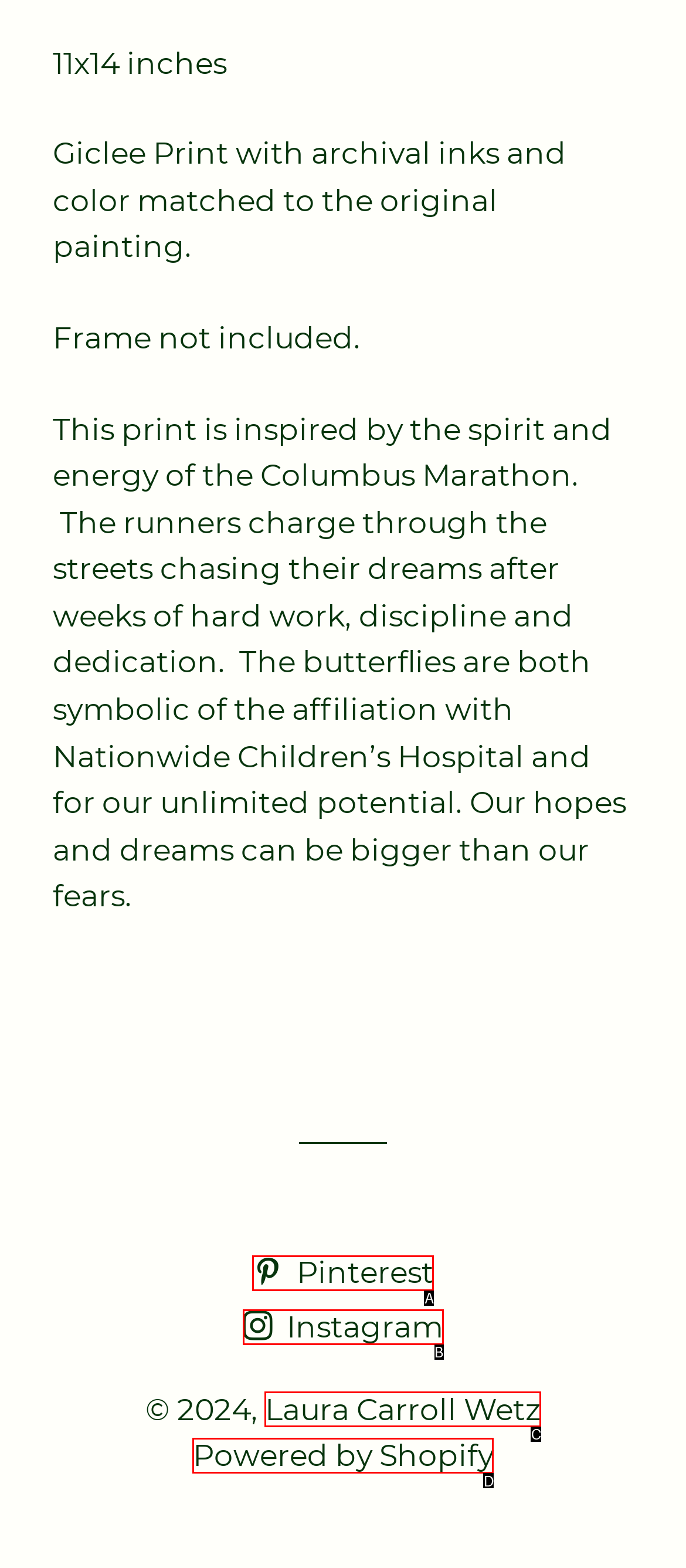Choose the option that matches the following description: Laura Carroll Wetz
Answer with the letter of the correct option.

C